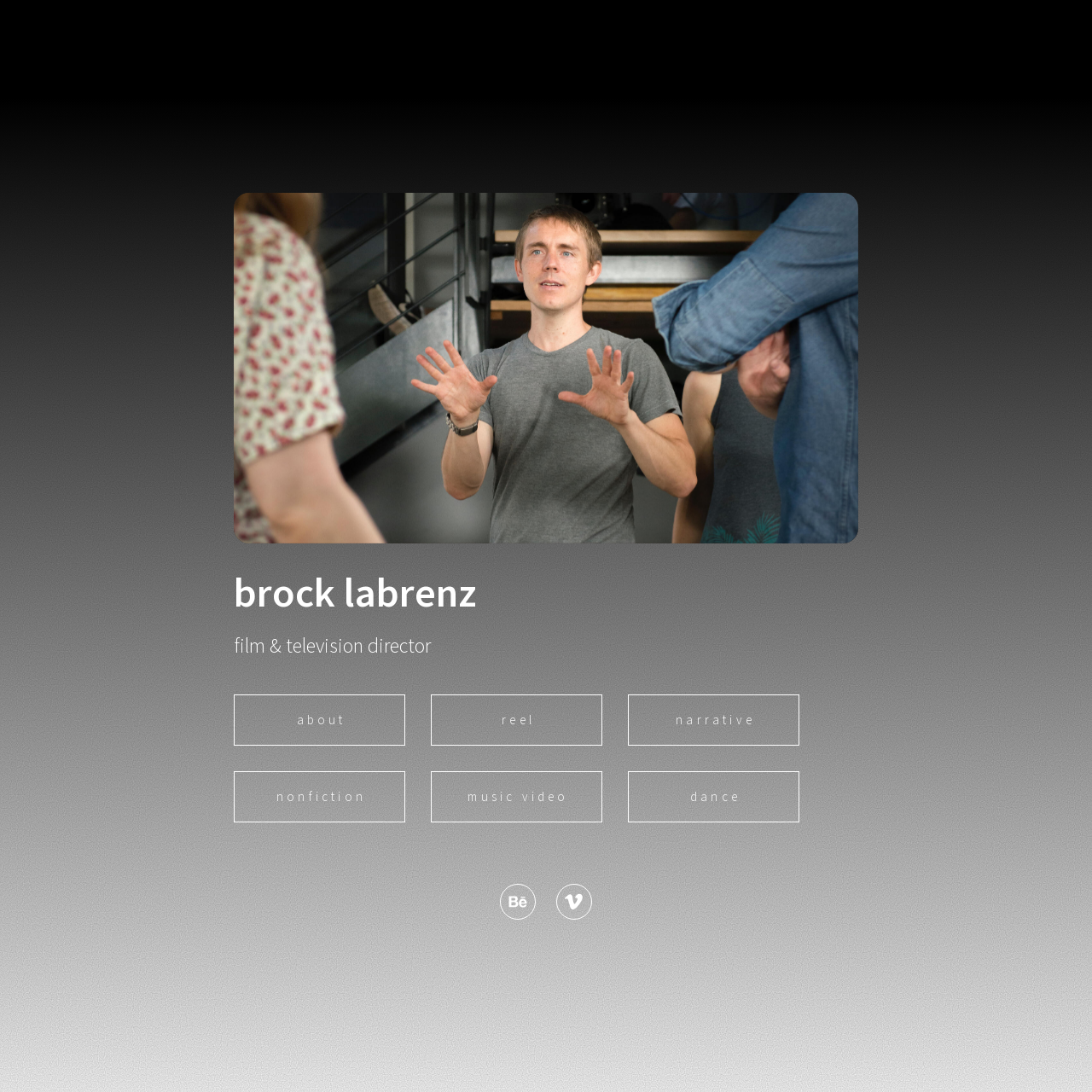Locate the bounding box coordinates of the clickable region to complete the following instruction: "Check the 'Save my name, email, and website in this browser for the next time I comment' checkbox."

None